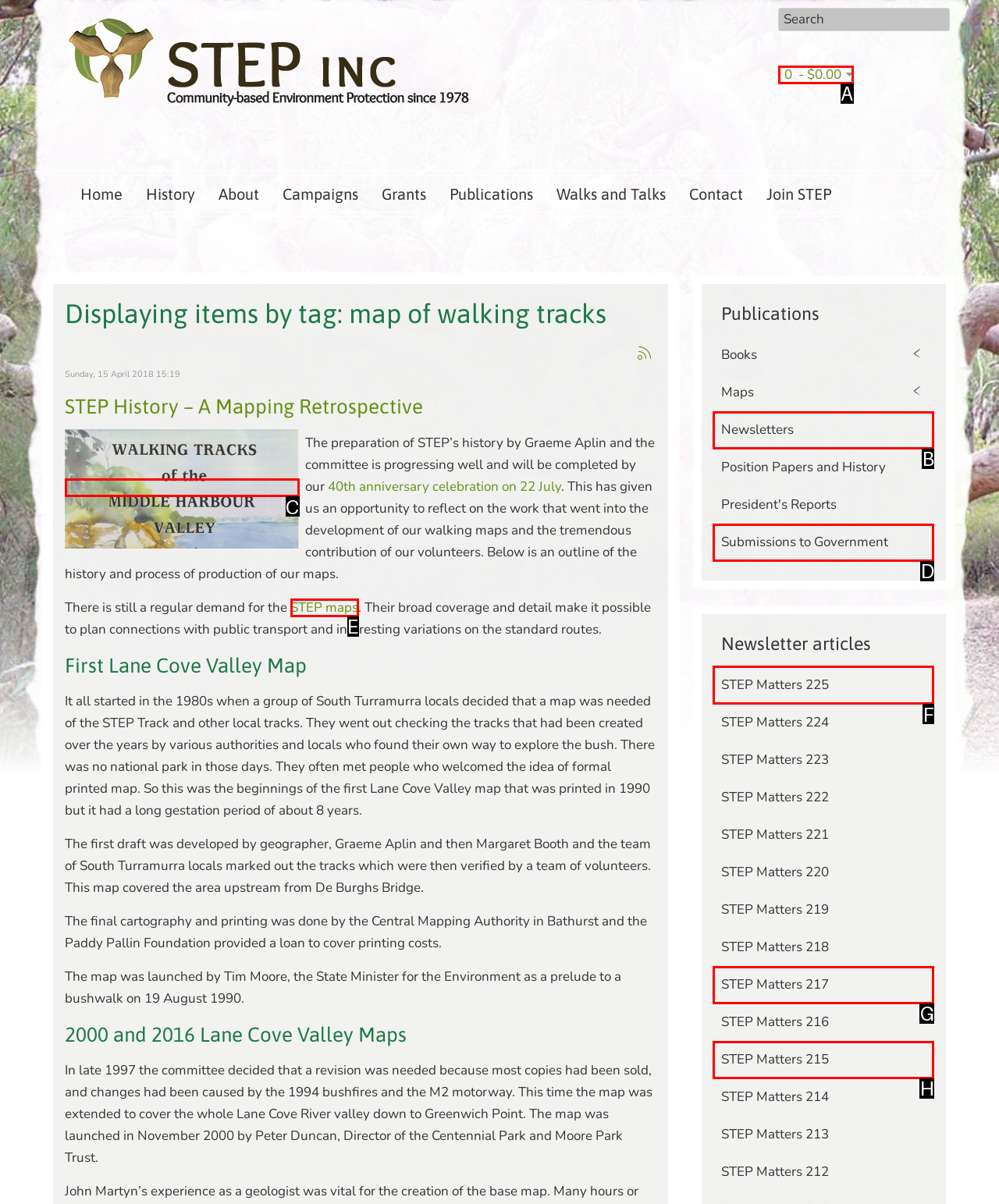Determine the letter of the element you should click to carry out the task: View STEP Matters 225
Answer with the letter from the given choices.

F